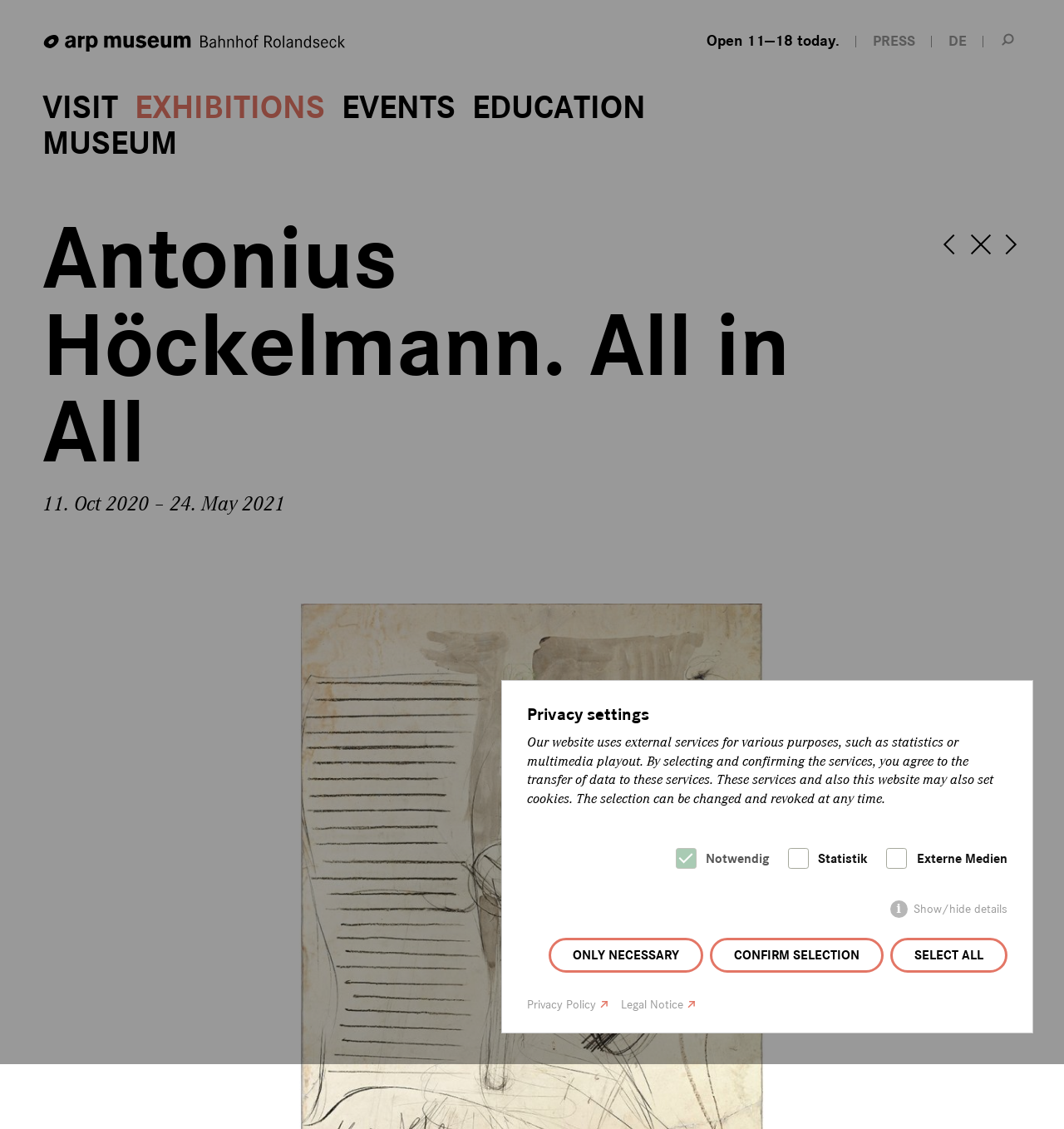Generate the text content of the main heading of the webpage.

Antonius Höckelmann. All in All